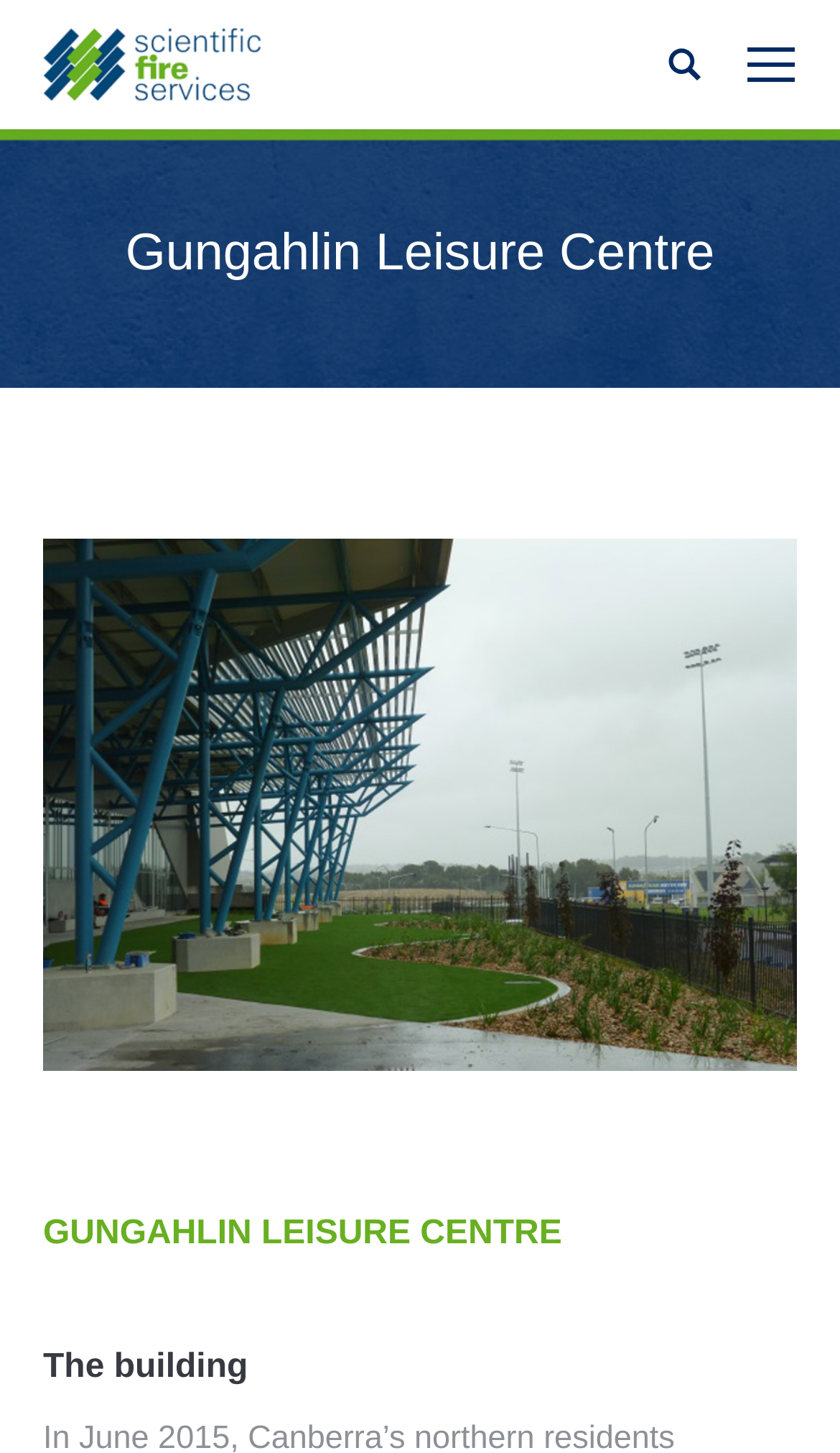What is the principal heading displayed on the webpage?

Gungahlin Leisure Centre